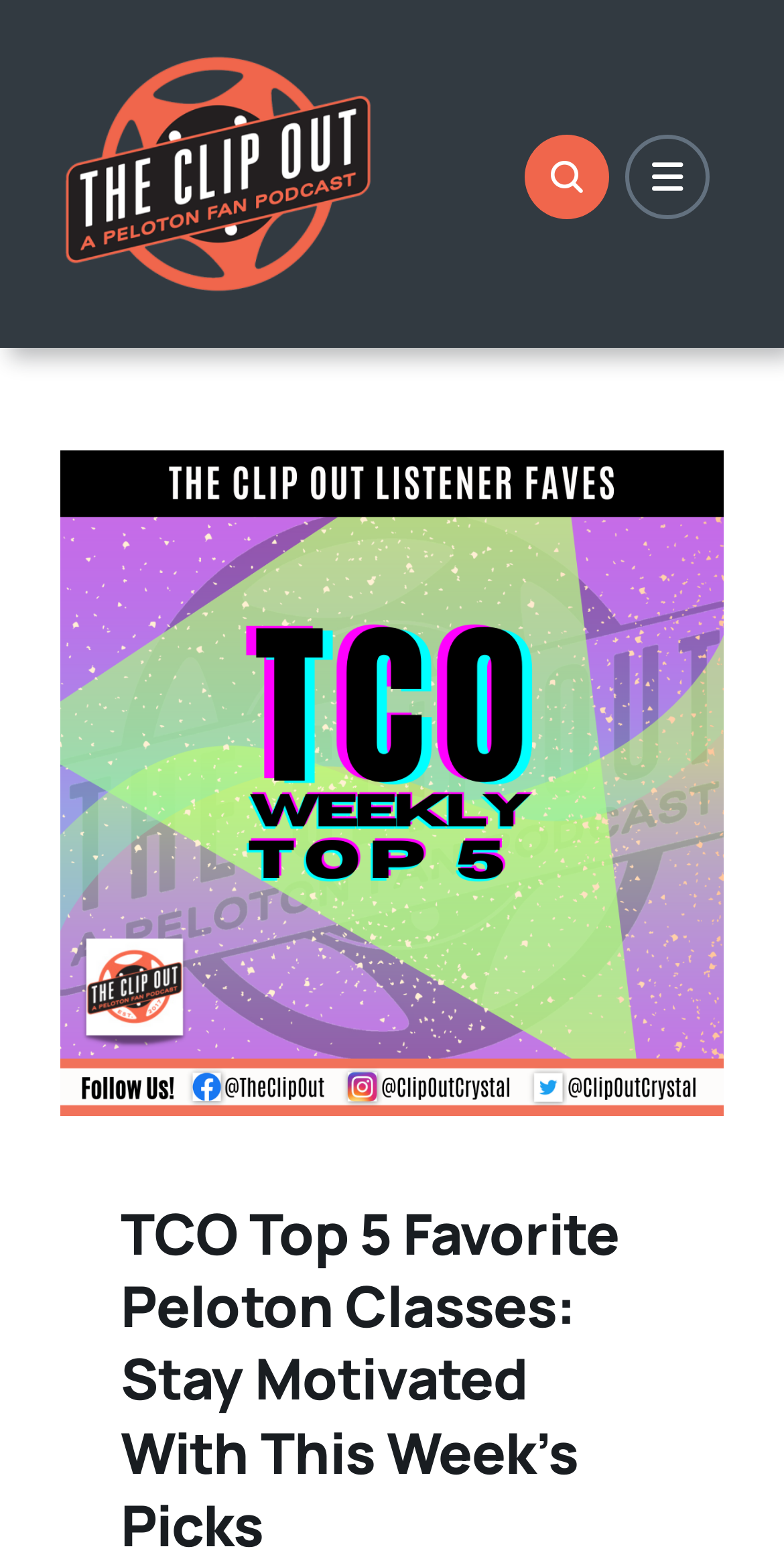Identify the bounding box coordinates for the UI element mentioned here: "aria-label="Link to #awb-open-oc__17197"". Provide the coordinates as four float values between 0 and 1, i.e., [left, top, right, bottom].

[0.669, 0.086, 0.777, 0.14]